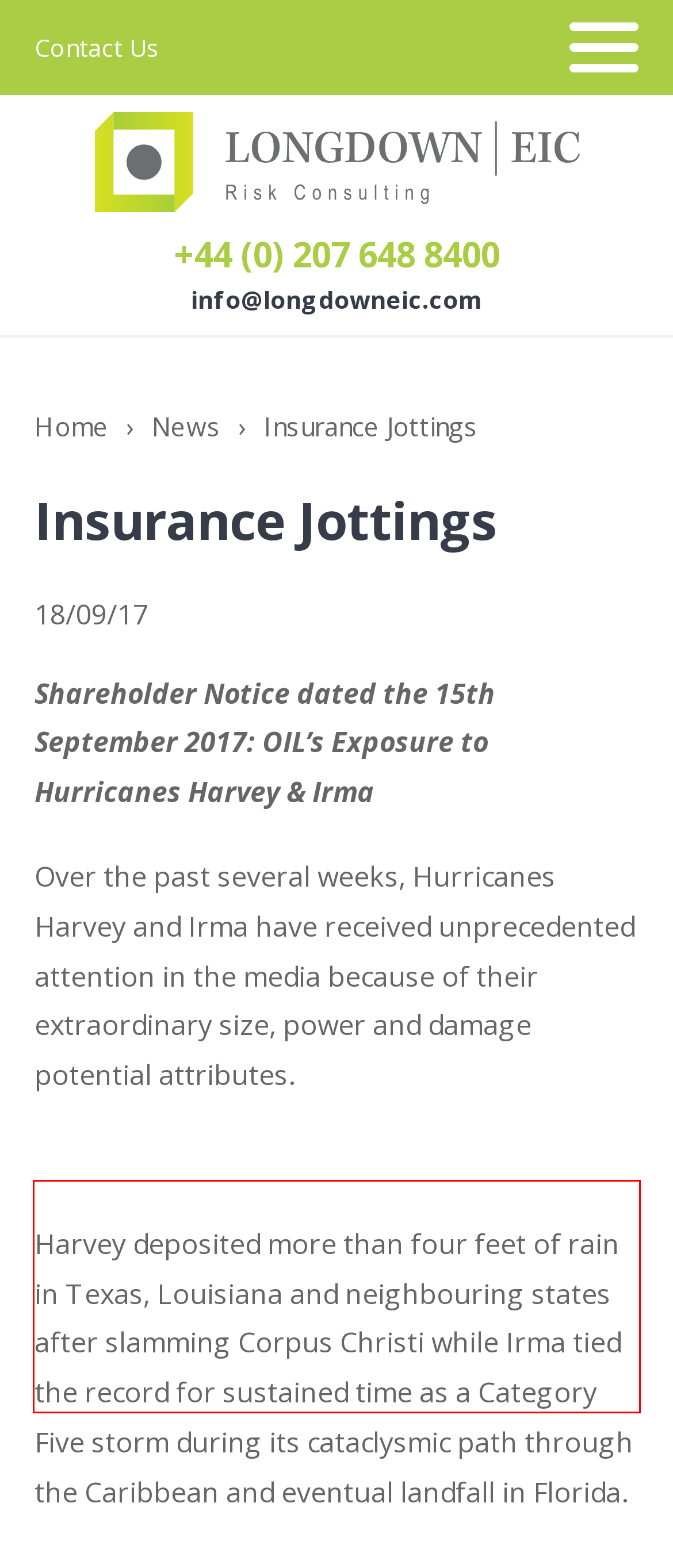You have a screenshot of a webpage, and a red bounding box highlights an element. Select the webpage description that best fits the new page after clicking the element within the bounding box. Options are:
A. Insurance & Risk Management | Risk Management Services | UK | CA
B. Lenders Advisory | Lenders Insurance Advisory | UK | CA
C. Longdown EIC | Risk & Insurance Advisory | Claim Management | UK | CA
D. Sectors | Longdown EIC
E. News Archives | Longdown EIC
F. Services | Longdown EIC
G. Claims Management | Claims Consultancy | Client Advocacy | UK | CA
H. Insurance Consulting Companies | Energy Insurance Consultants | UK | CA

B